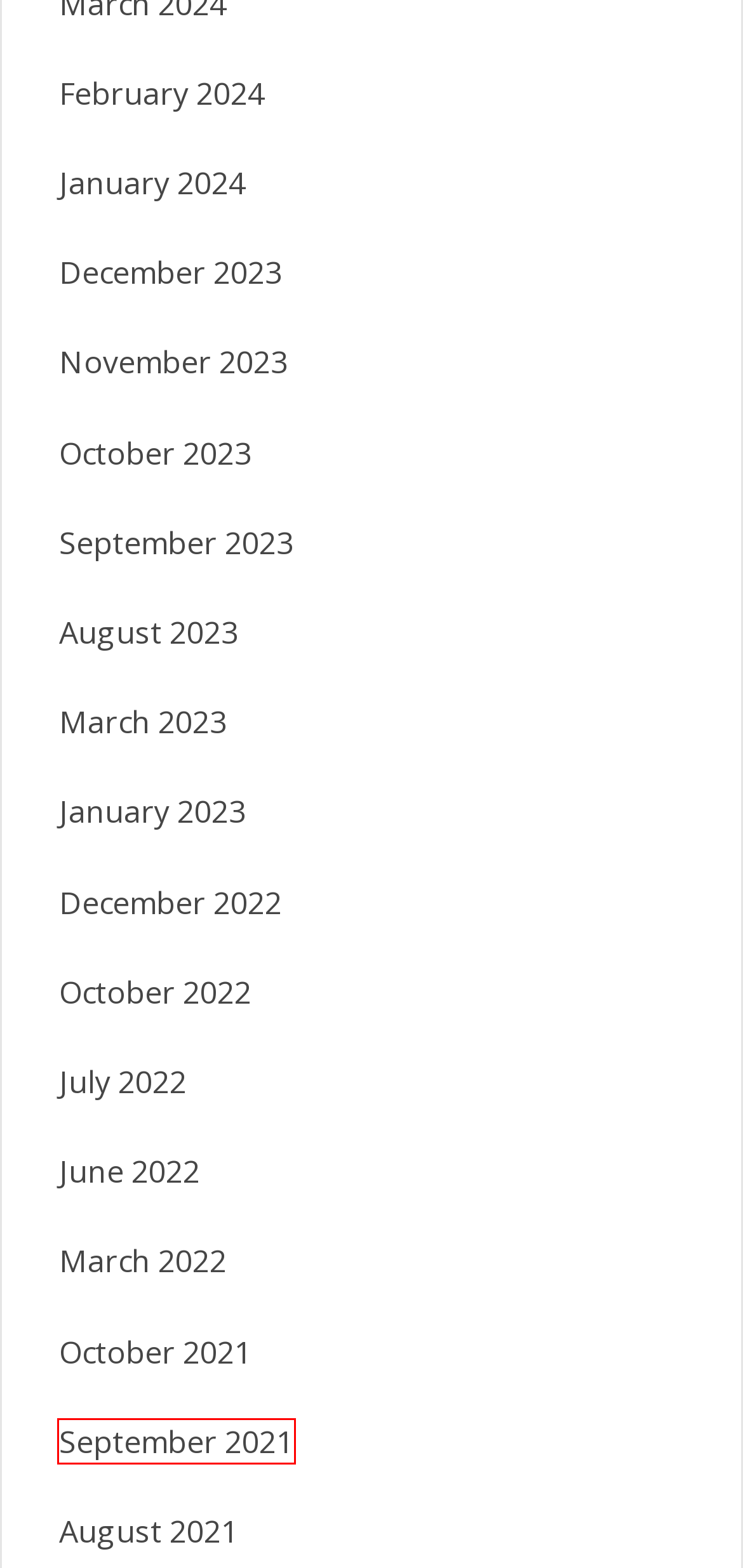Review the screenshot of a webpage which includes a red bounding box around an element. Select the description that best fits the new webpage once the element in the bounding box is clicked. Here are the candidates:
A. January 2023 – DEREKHUBER
B. August 2023 – DEREKHUBER
C. August 2021 – DEREKHUBER
D. October 2021 – DEREKHUBER
E. March 2022 – DEREKHUBER
F. December 2023 – DEREKHUBER
G. September 2021 – DEREKHUBER
H. December 2022 – DEREKHUBER

G